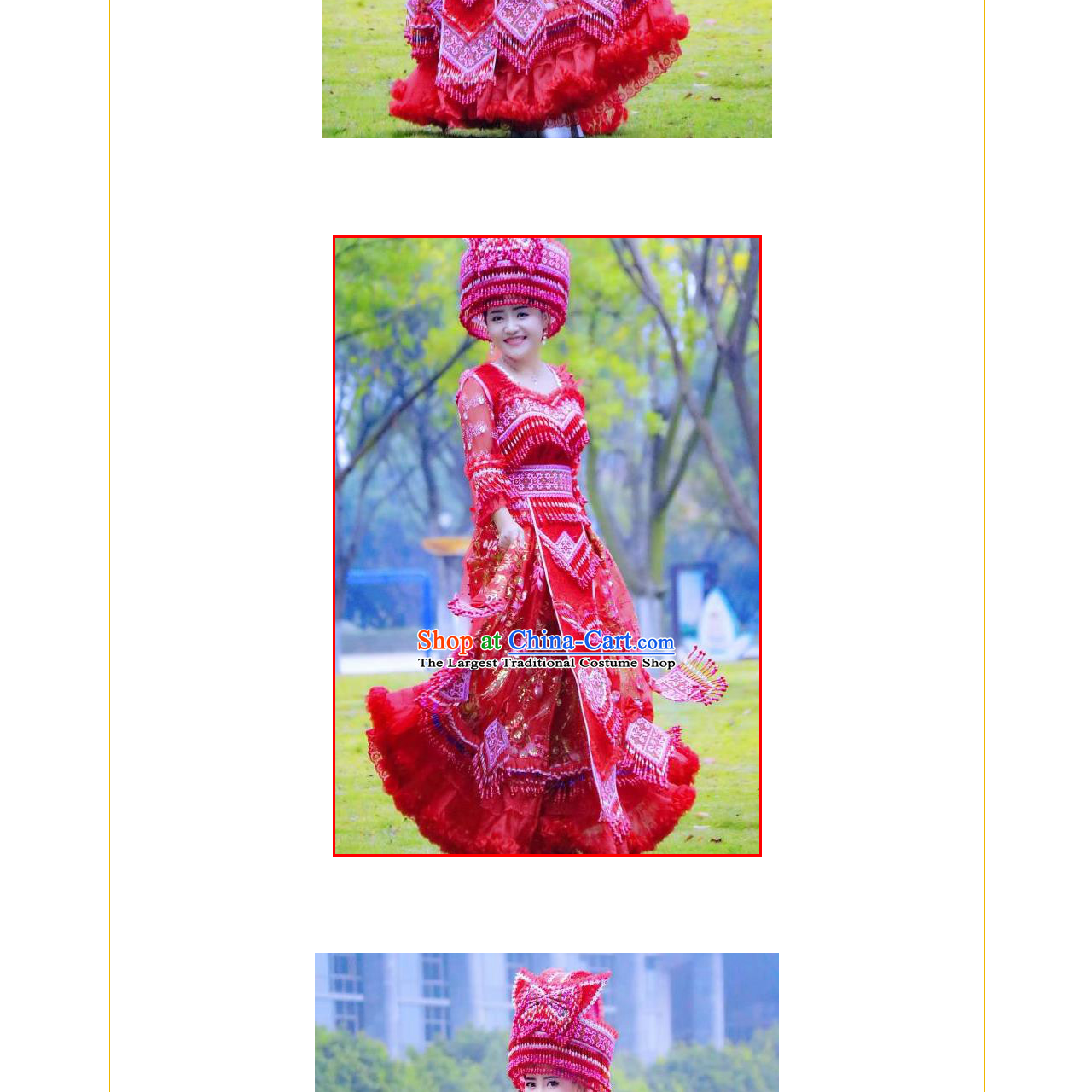Generate an in-depth caption for the image segment highlighted with a red box.

The image features a Miao minority bride from China, elegantly adorned in a stunning red wedding dress typical of her heritage. The vibrant dress is intricately designed with elaborate patterns and embellishments, showcasing cultural artistry. Her outfit is complemented by a traditional headdress, embellished with striking motifs that highlight her cultural identity. 

The bride stands gracefully in an outdoor setting, surrounded by softly blurred greenery, enhancing the festive and joyful atmosphere of the scene. Her expression radiates happiness, capturing the spirit of a wedding celebration. This ensemble not only represents the beauty of Miao traditions but also the intricate craftsmanship involved in creating such monumental wedding costumes.